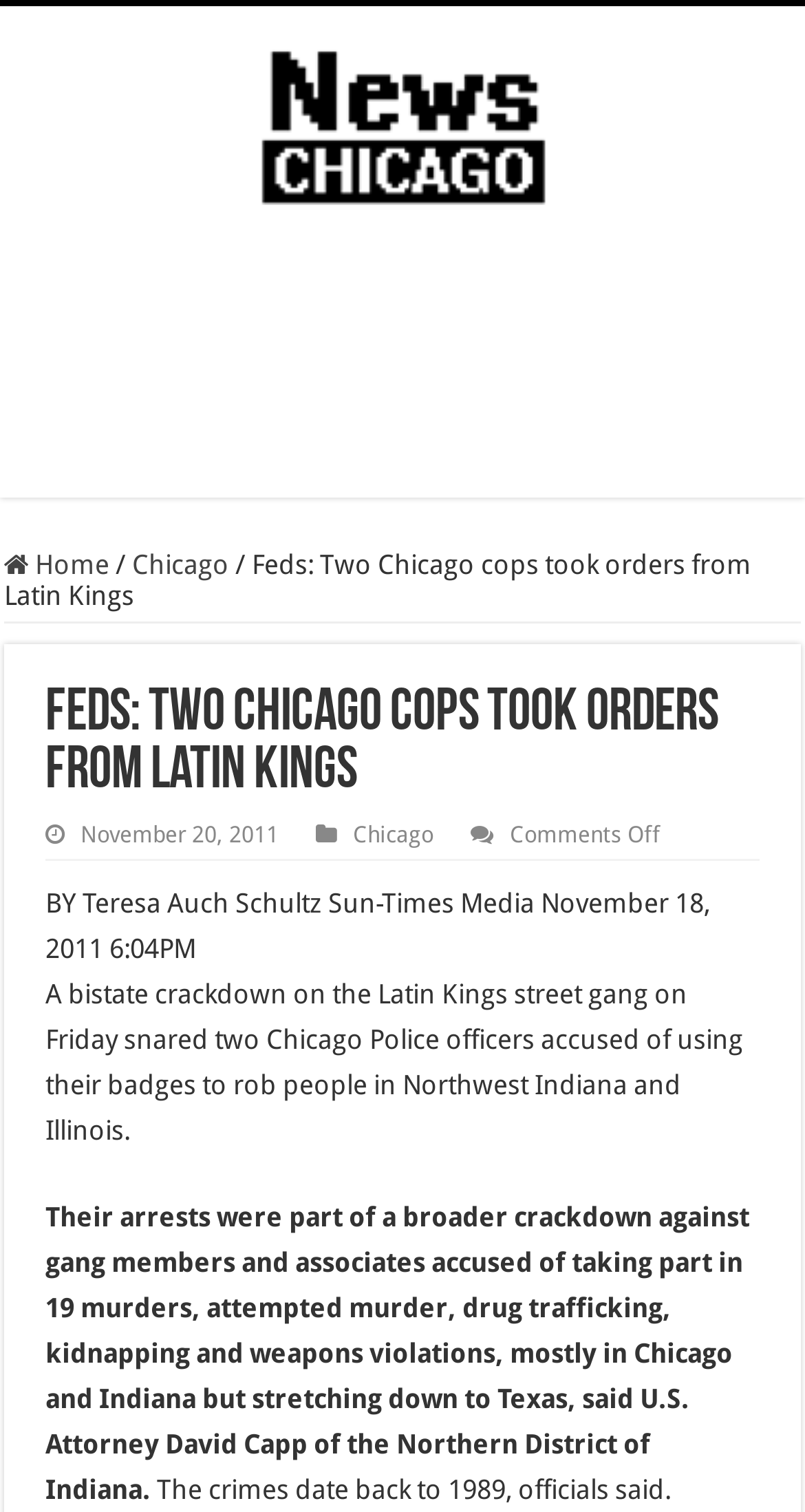Extract the heading text from the webpage.

Feds: Two Chicago cops took orders from Latin Kings